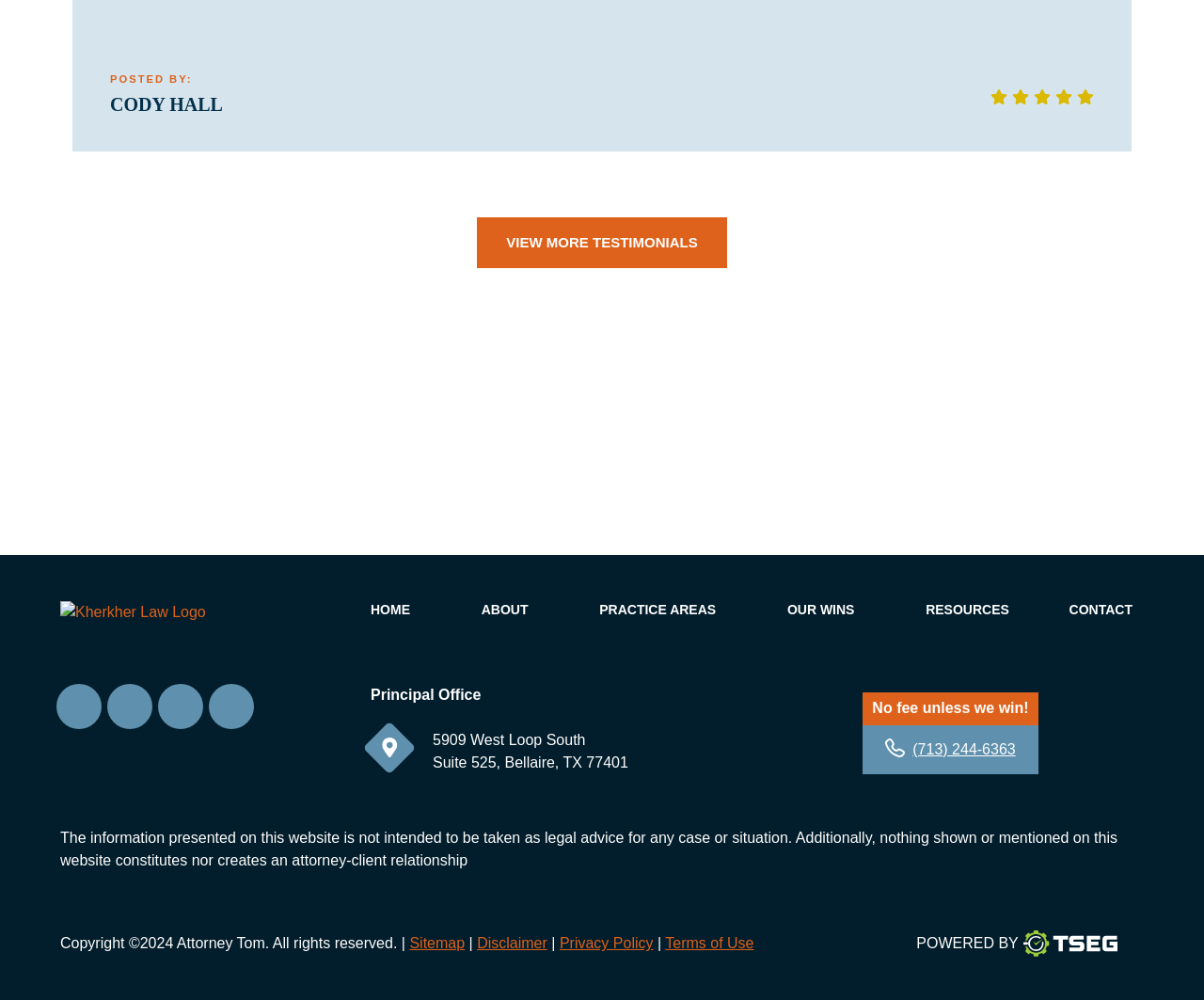What is the name of the news organization with the logo next to 'buzzfeed logo'?
With the help of the image, please provide a detailed response to the question.

I found the name of the news organization by looking at the generic element next to the 'buzzfeed logo' image, which says 'NBC News'.